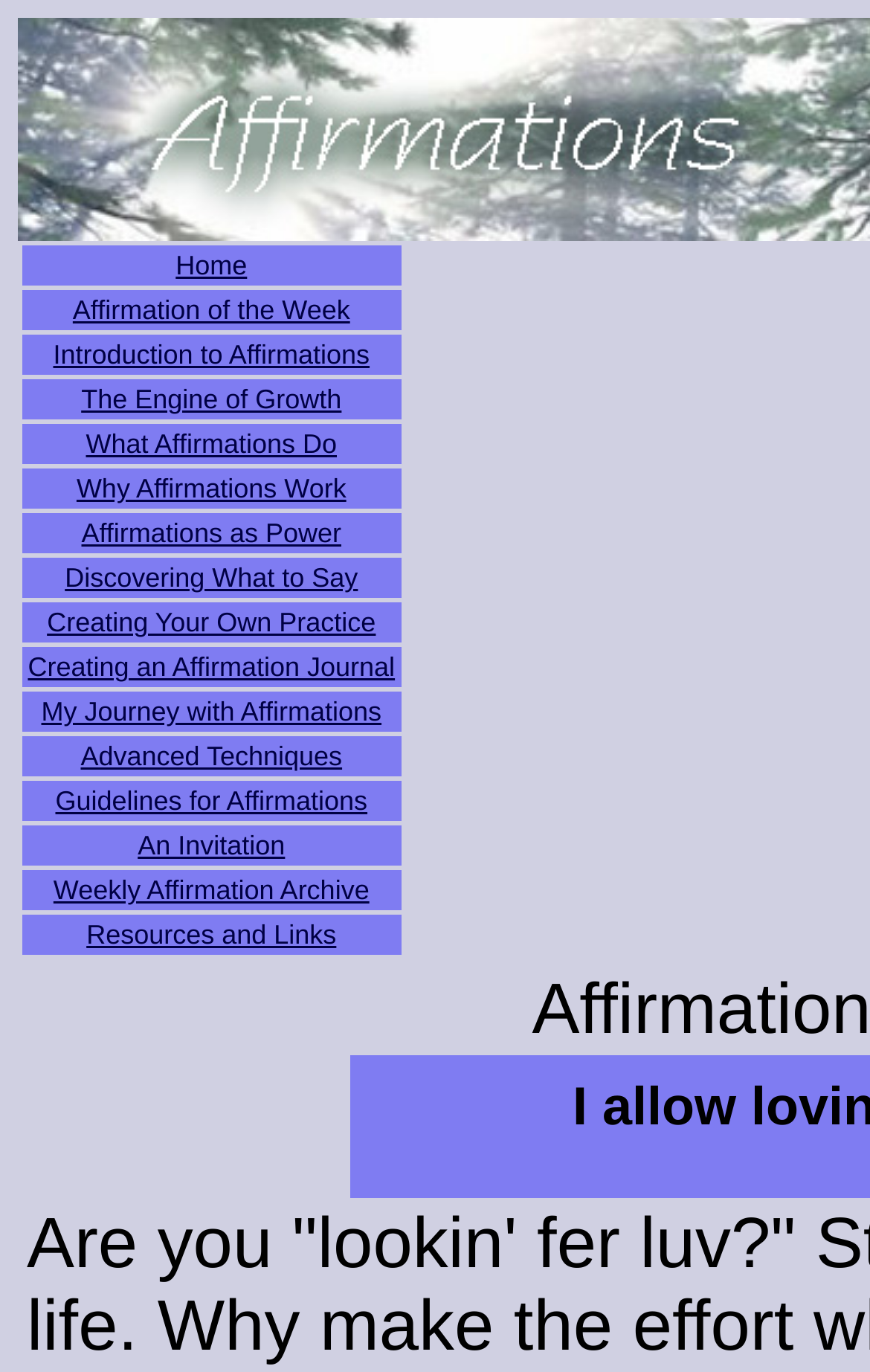Can you pinpoint the bounding box coordinates for the clickable element required for this instruction: "go to home page"? The coordinates should be four float numbers between 0 and 1, i.e., [left, top, right, bottom].

[0.202, 0.182, 0.284, 0.205]